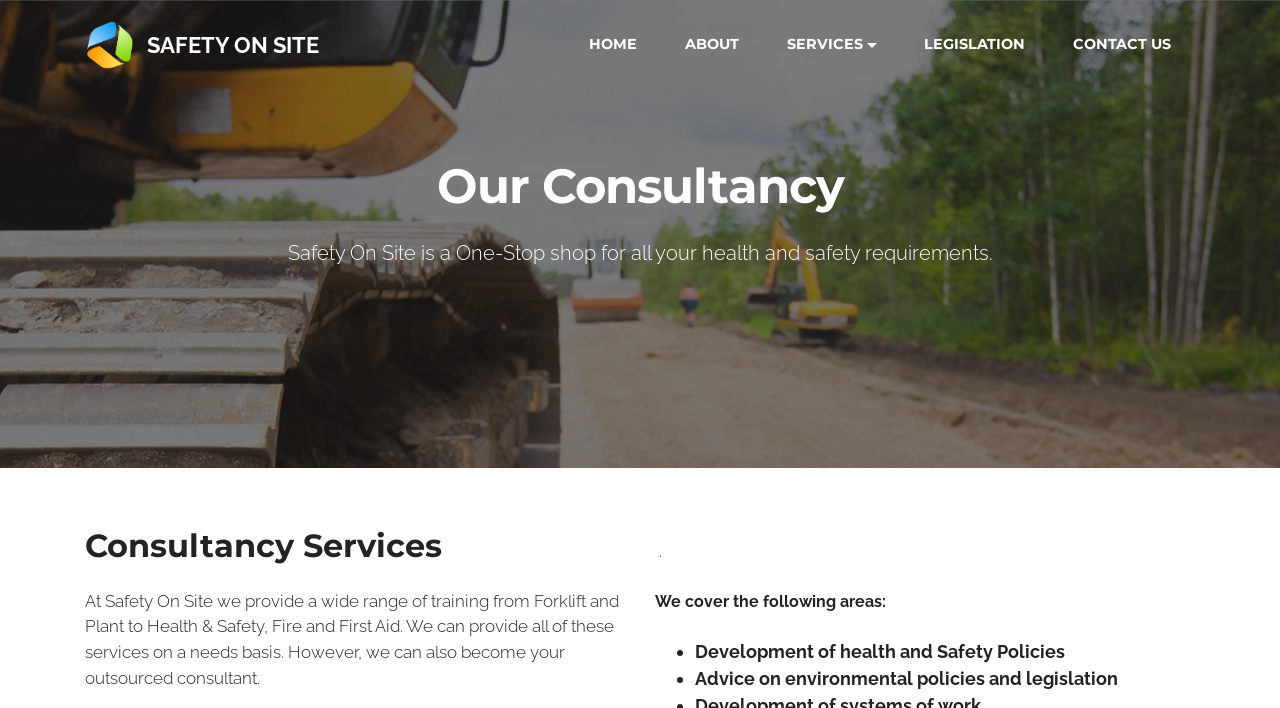Locate the UI element described by CONTACT US and provide its bounding box coordinates. Use the format (top-left x, top-left y, bottom-right x, bottom-right y) with all values as floating point numbers between 0 and 1.

[0.838, 0.048, 0.915, 0.079]